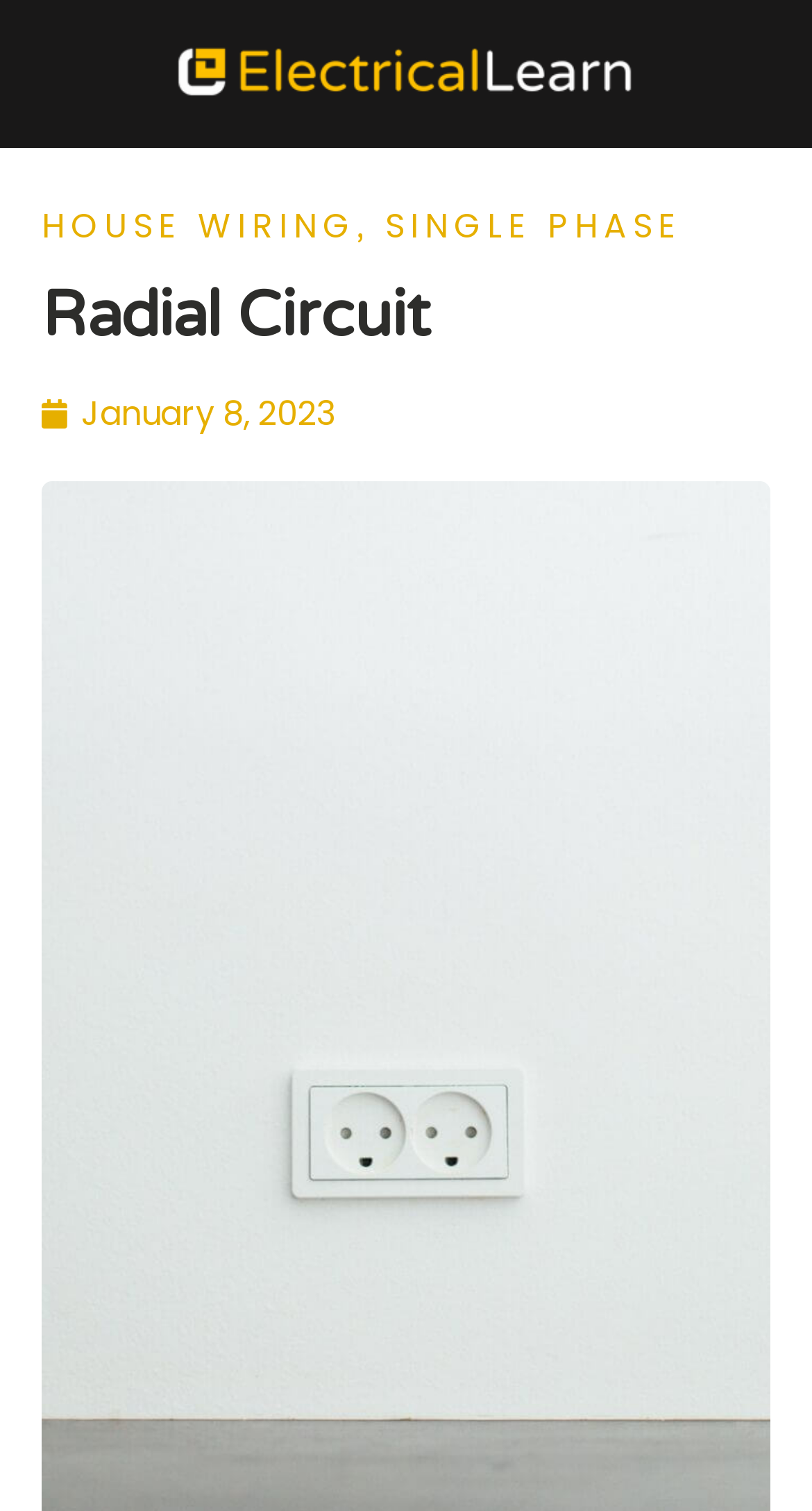Predict the bounding box for the UI component with the following description: "Kaiser Permanente Research Bank".

None